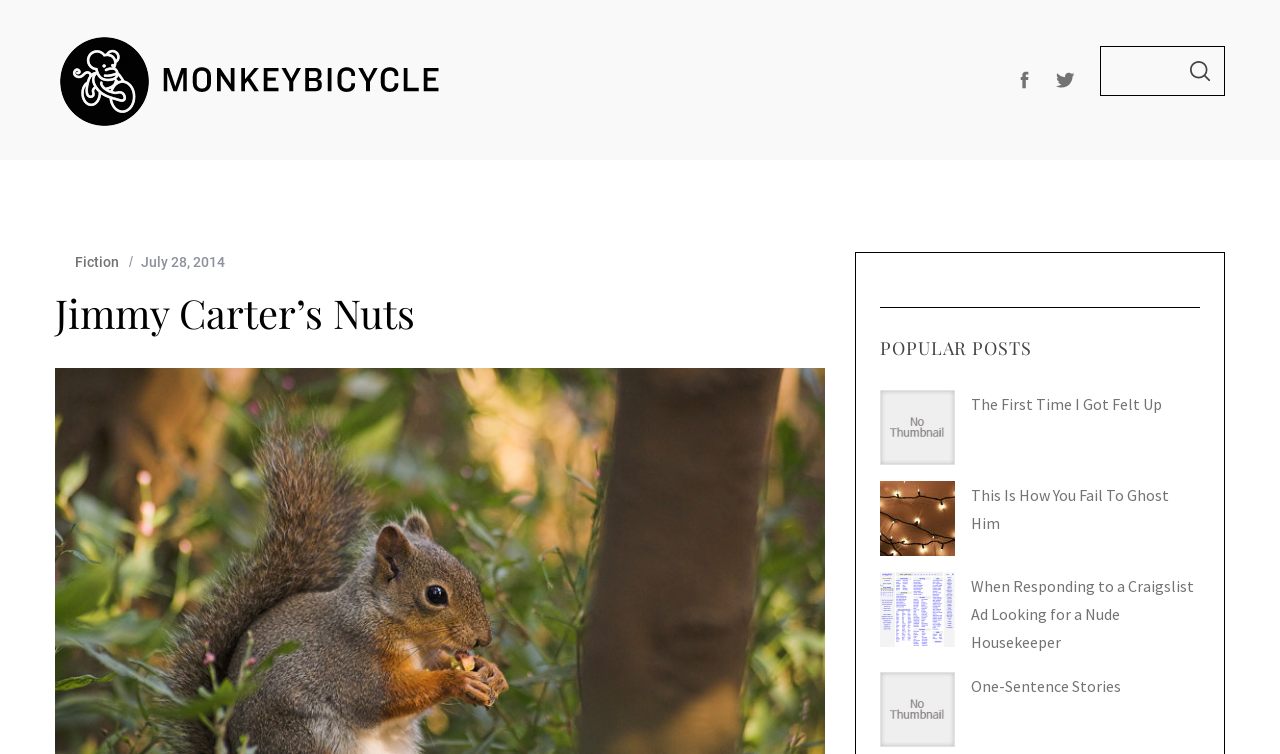Point out the bounding box coordinates of the section to click in order to follow this instruction: "Search for something".

None